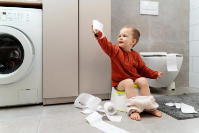Elaborate on the image by describing it in detail.

In this playful and humorous scene, a young child, seated on a toilet training seat, joyfully holds up a piece of toilet paper, seemingly proud of their accomplishment. The child wears a cozy red sweater and light-colored pants, which are humorously positioned around their ankles. Surrounding them is a mess of torn toilet paper scattered on the floor, adding to the lighthearted chaos of the moment. The bathroom environment includes a washing machine in the background and a traditional toilet nearby, illustrating the everyday life of a family navigating potty training. This image captures the blend of curiosity and mischief that often accompanies early childhood experiences.